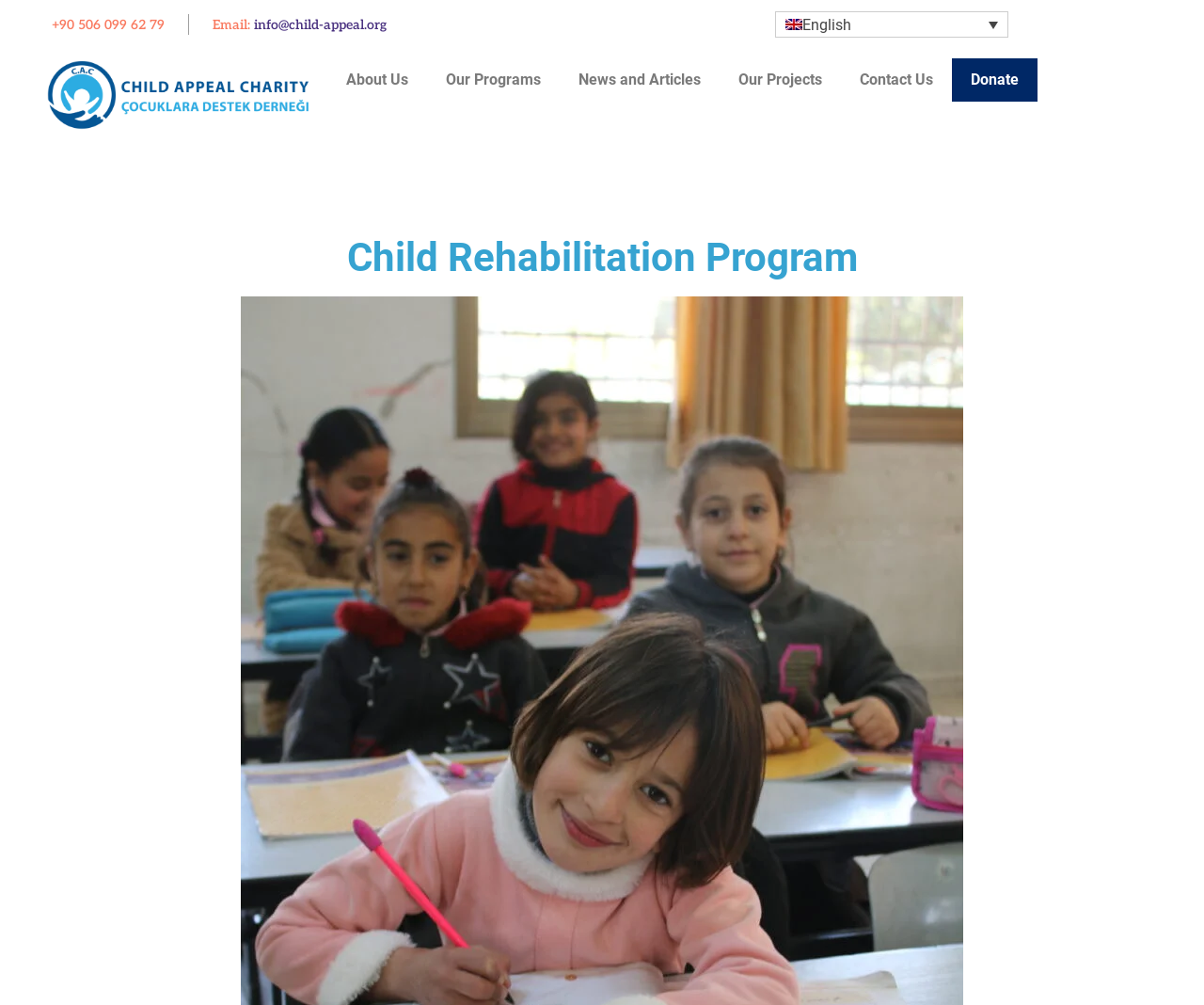Using the given description, provide the bounding box coordinates formatted as (top-left x, top-left y, bottom-right x, bottom-right y), with all values being floating point numbers between 0 and 1. Description: Our Programs

[0.355, 0.058, 0.465, 0.101]